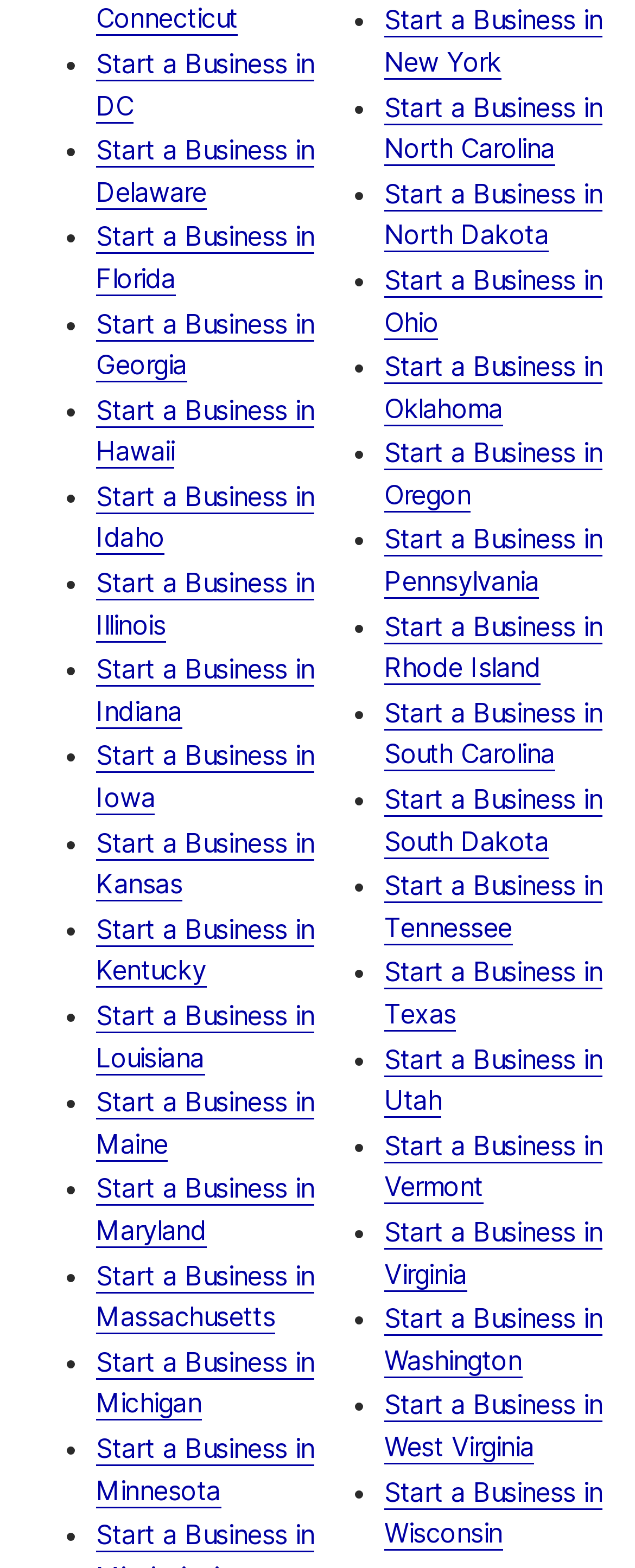What is the first state listed to start a business in?
Please respond to the question thoroughly and include all relevant details.

The first state listed to start a business in is DC, which can be found by looking at the first link on the webpage, 'Start a Business in DC'.